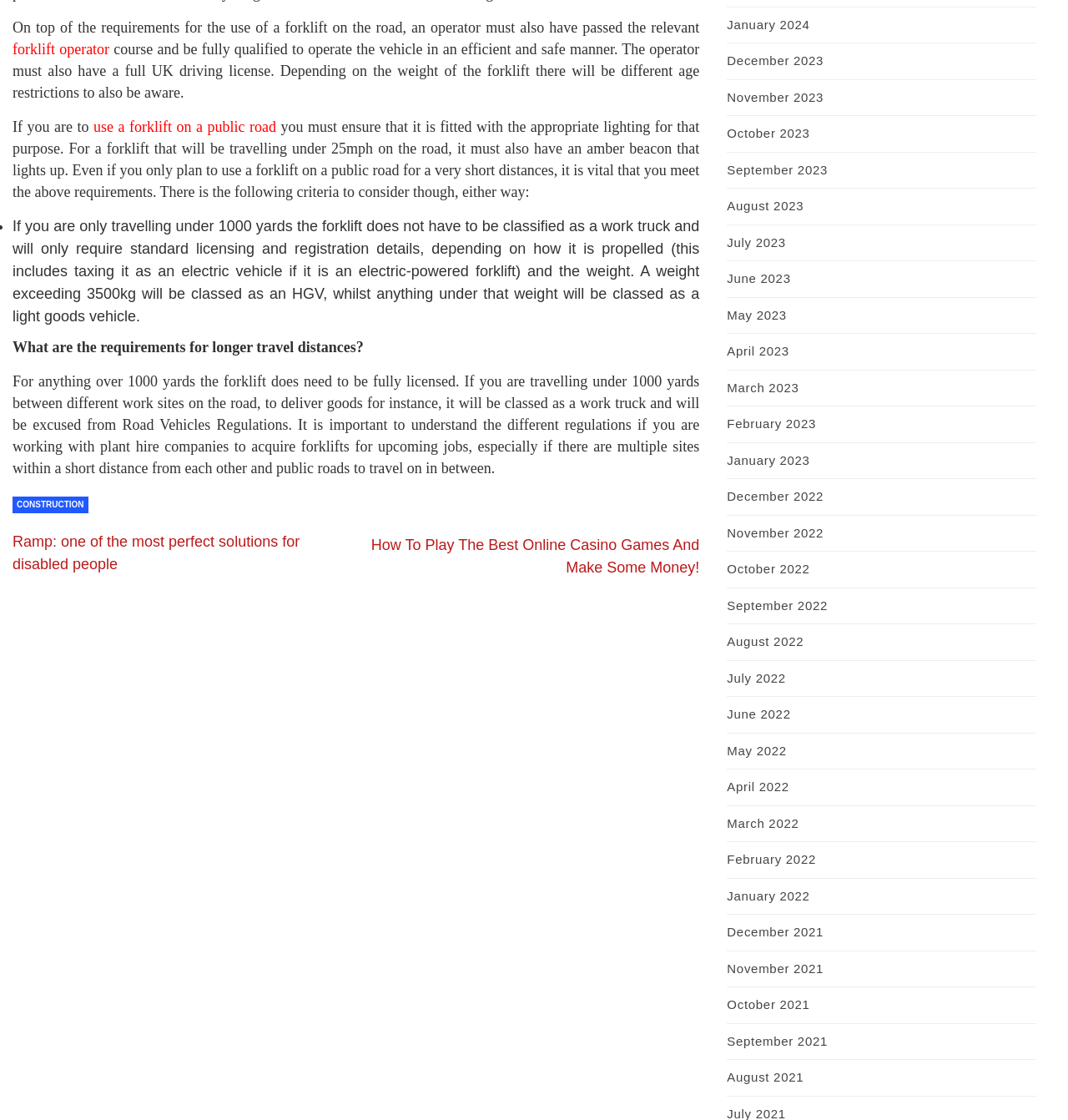Give a one-word or one-phrase response to the question: 
What is the weight threshold for a forklift to be classified as an HGV?

3500kg